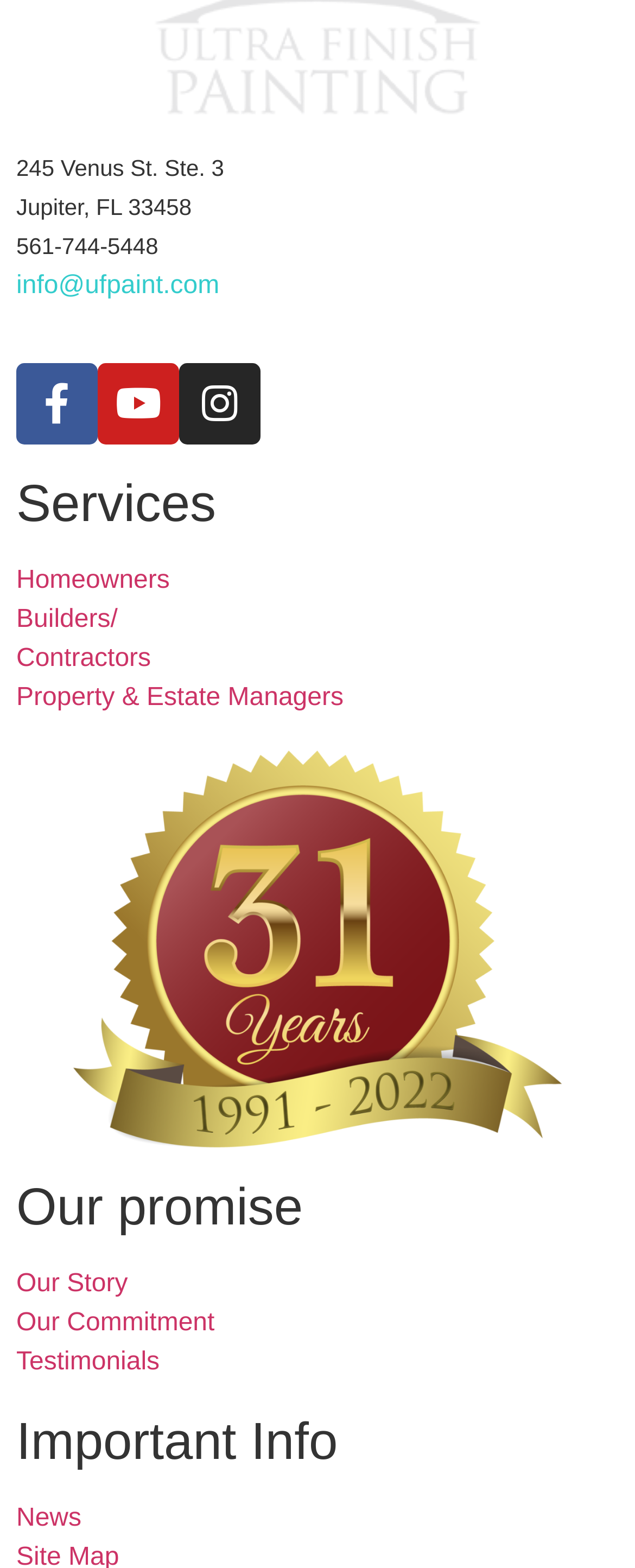What is the second service category?
Kindly answer the question with as much detail as you can.

The second service category can be found under the 'Services' heading, where it is listed as 'Builders/ Contractors'.